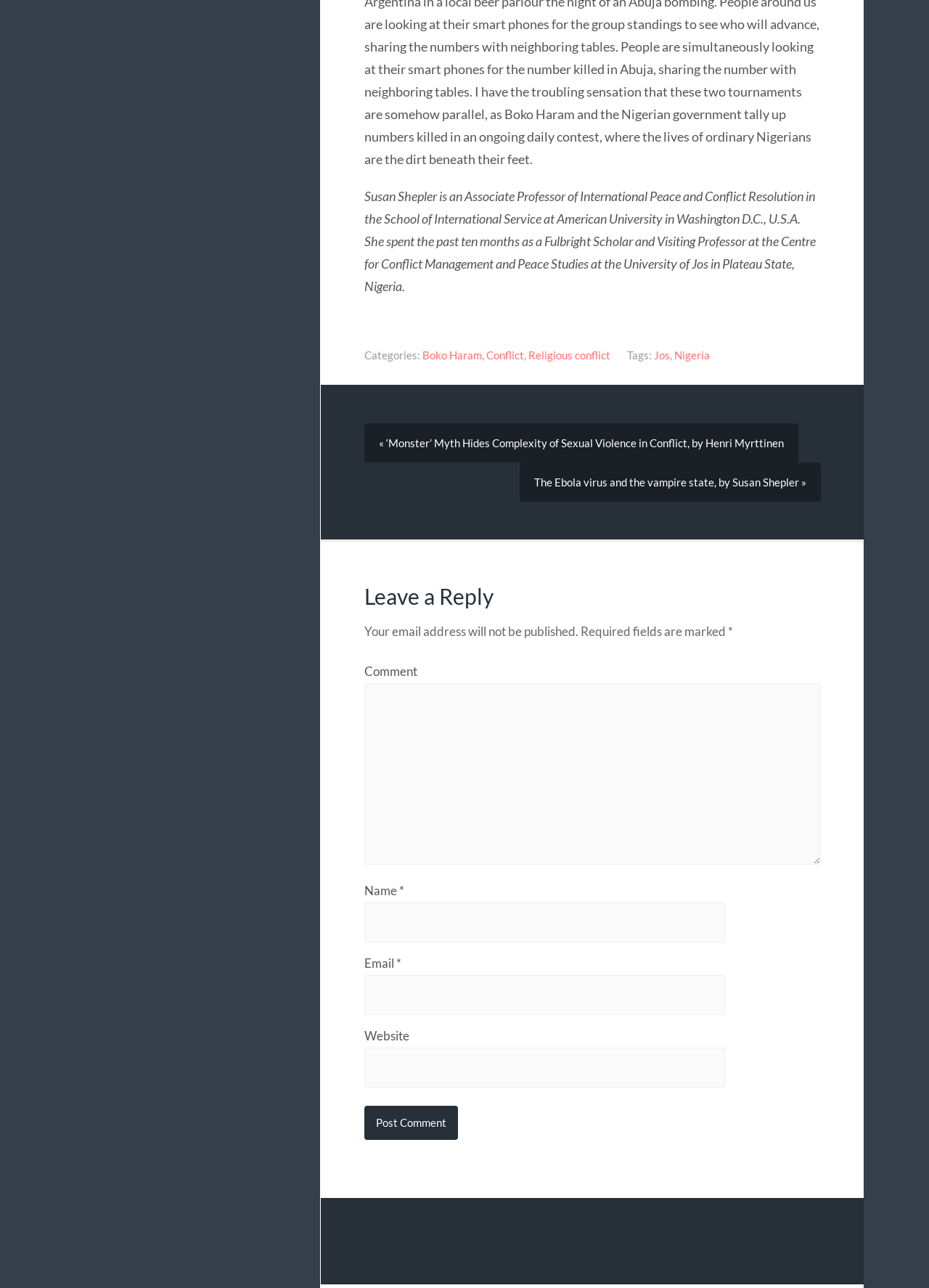Where did Susan Shepler spend the past ten months?
Carefully analyze the image and provide a thorough answer to the question.

According to the first paragraph, Susan Shepler spent the past ten months as a Fulbright Scholar and Visiting Professor at the Centre for Conflict Management and Peace Studies at the University of Jos in Plateau State, Nigeria.